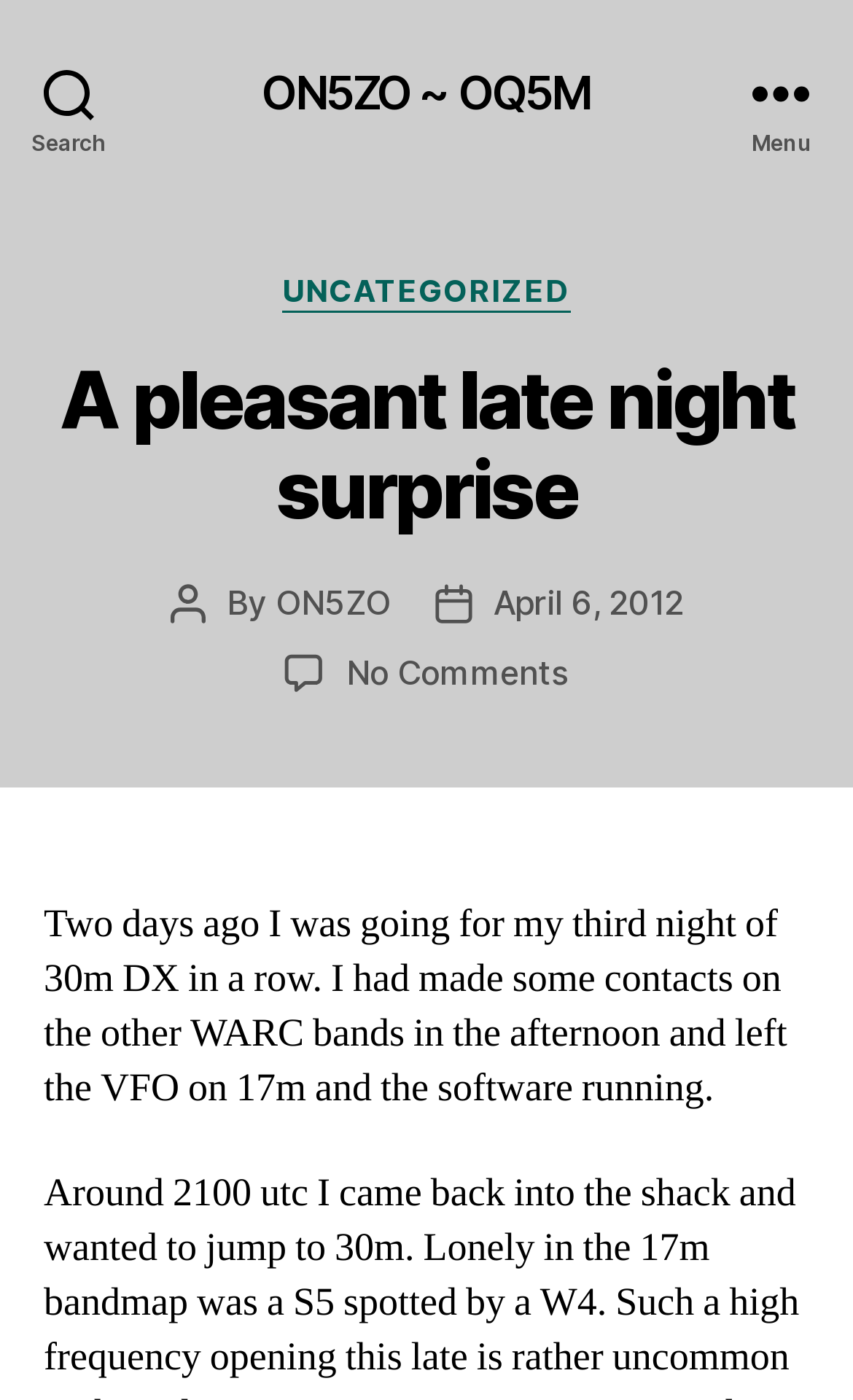What is the main title displayed on this webpage?

A pleasant late night surprise